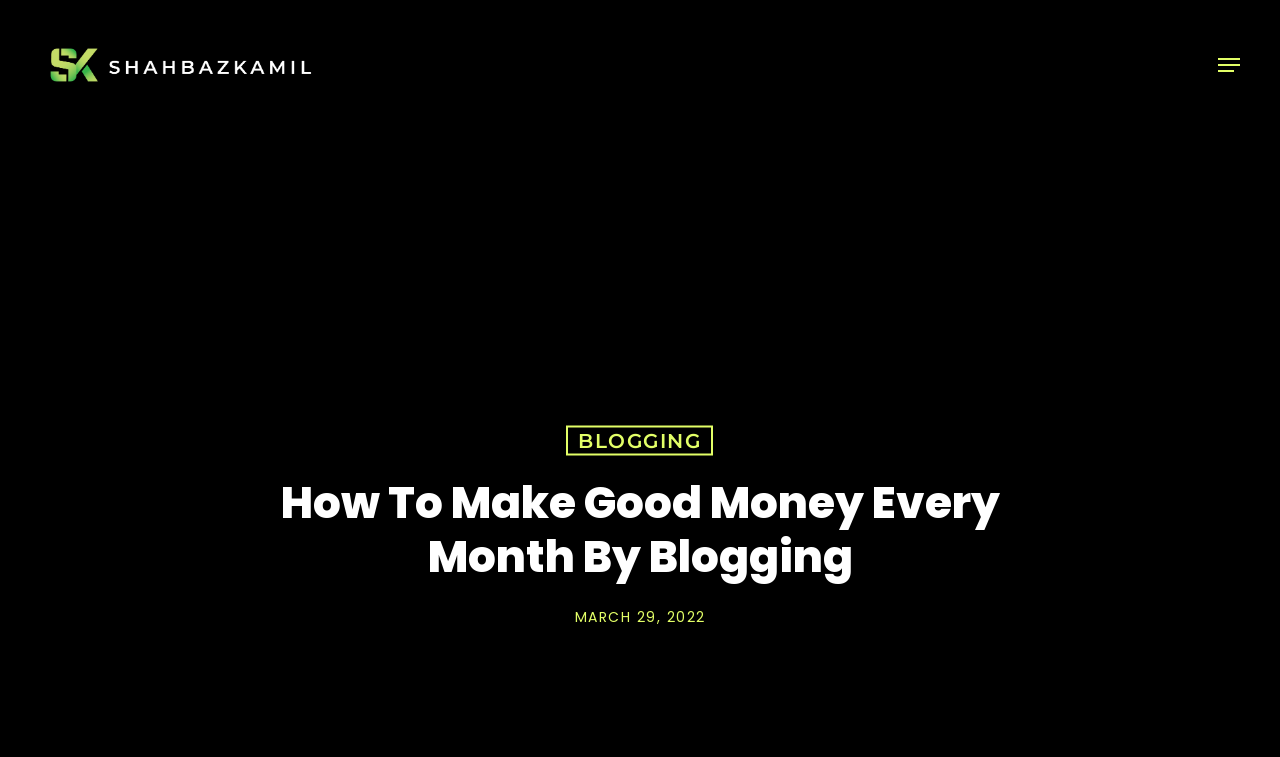Using the element description: "alt="Shahbaz Kamil"", determine the bounding box coordinates. The coordinates should be in the format [left, top, right, bottom], with values between 0 and 1.

[0.022, 0.053, 0.034, 0.119]